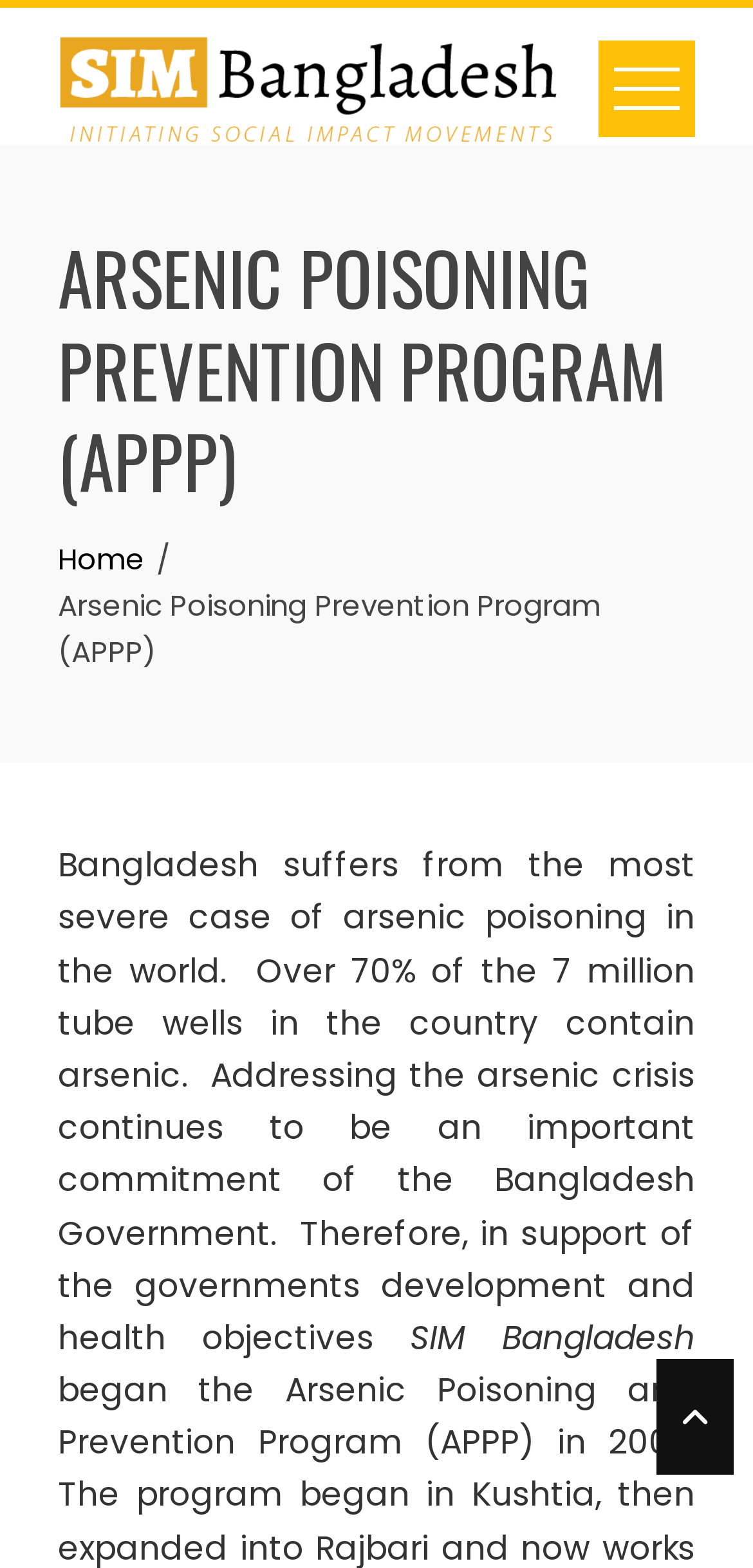Utilize the details in the image to thoroughly answer the following question: What is the name of the program?

The name of the program can be found in the main heading of the webpage, which is 'ARSENIC POISONING PREVENTION PROGRAM (APPP)'. This heading is located at the top of the webpage, with a bounding box of [0.077, 0.148, 0.923, 0.324].